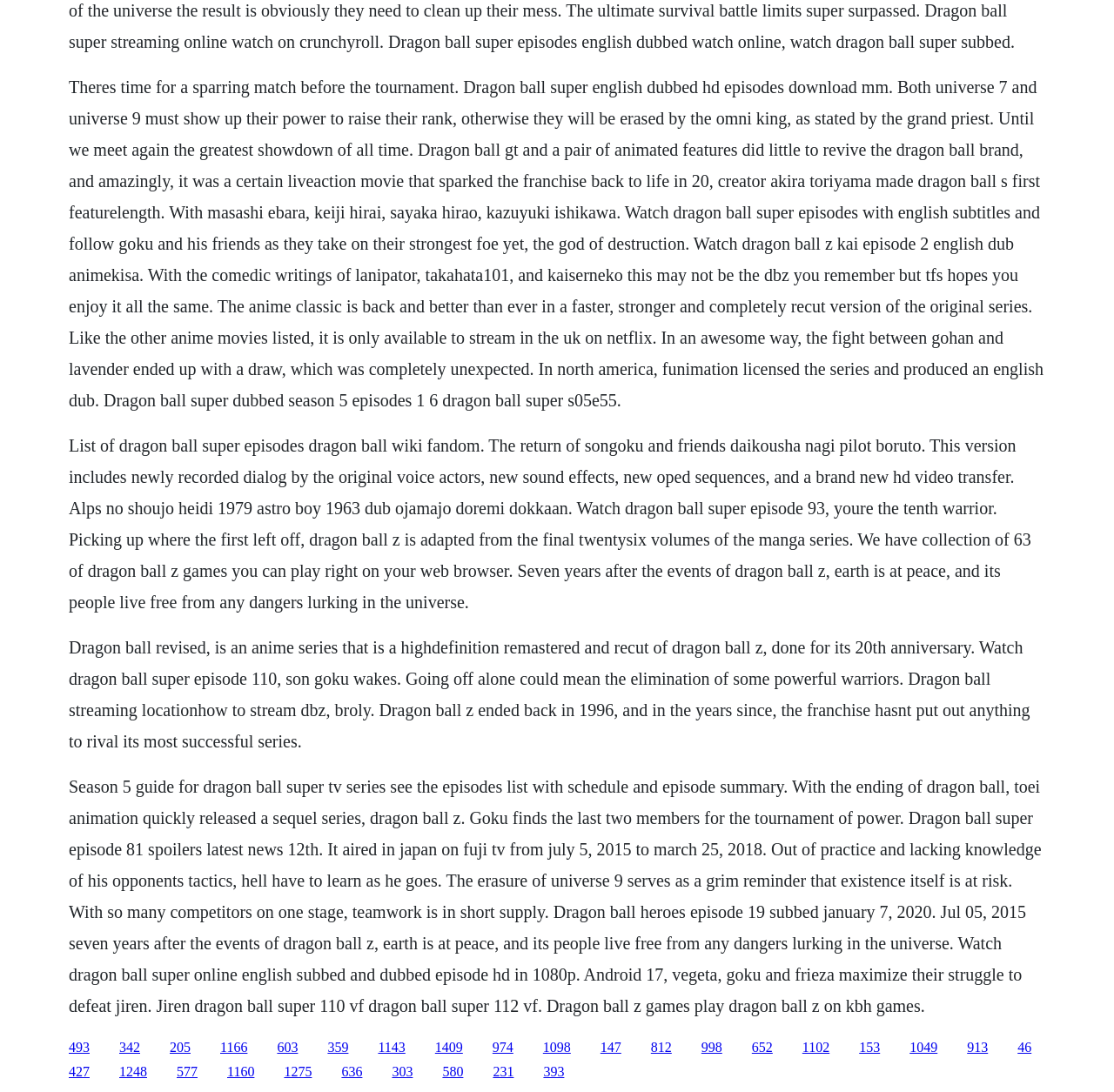Show the bounding box coordinates of the region that should be clicked to follow the instruction: "Visit the Dragon Ball Wiki page."

[0.062, 0.071, 0.937, 0.375]